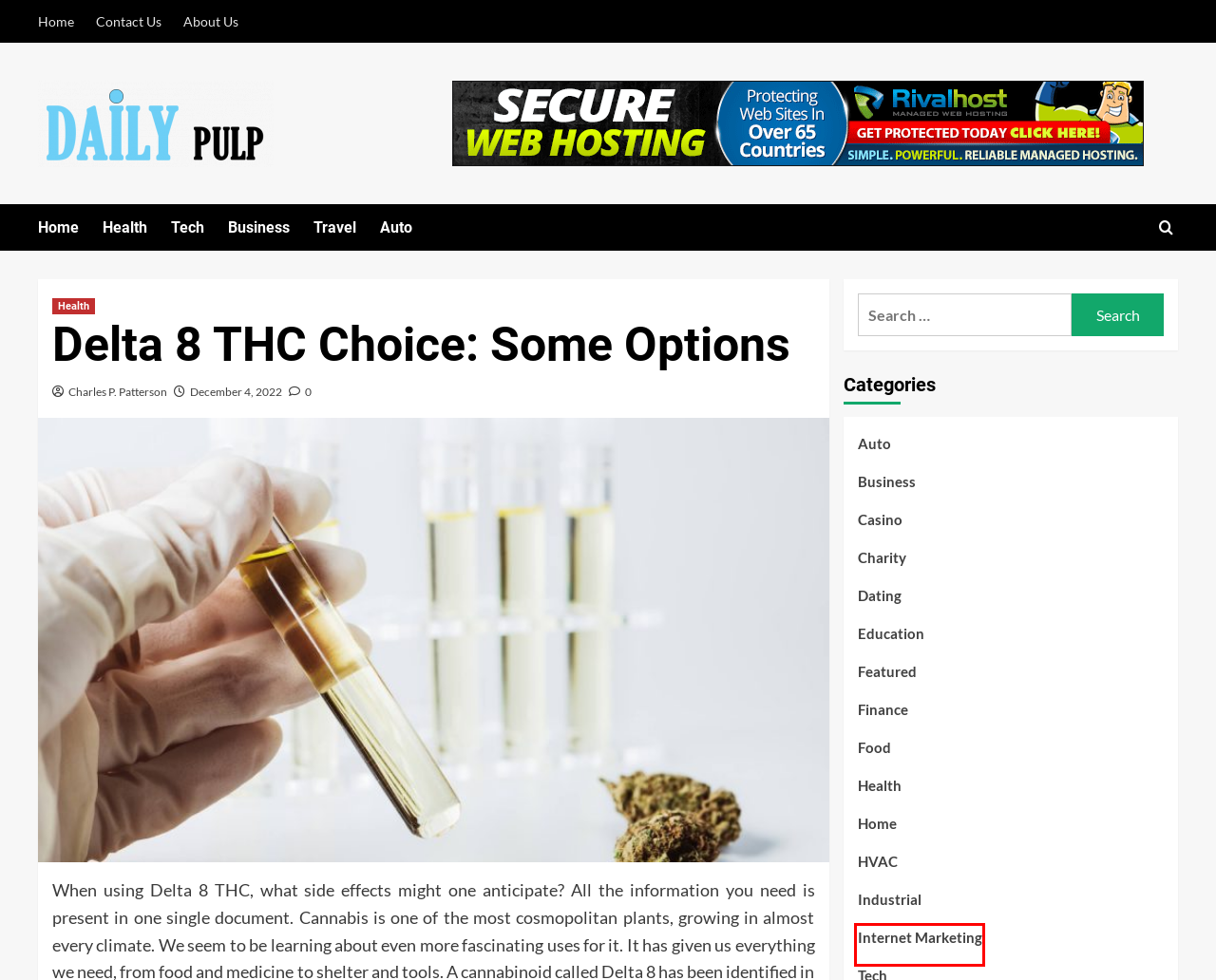Given a webpage screenshot with a UI element marked by a red bounding box, choose the description that best corresponds to the new webpage that will appear after clicking the element. The candidates are:
A. Internet Marketing Archives - Daily Pulp
B. HVAC Archives - Daily Pulp
C. Charles P. Patterson, Author at Daily Pulp
D. Education Archives - Daily Pulp
E. Featured Archives - Daily Pulp
F. Health Archives - Daily Pulp
G. Auto Archives - Daily Pulp
H. Finance Archives - Daily Pulp

A